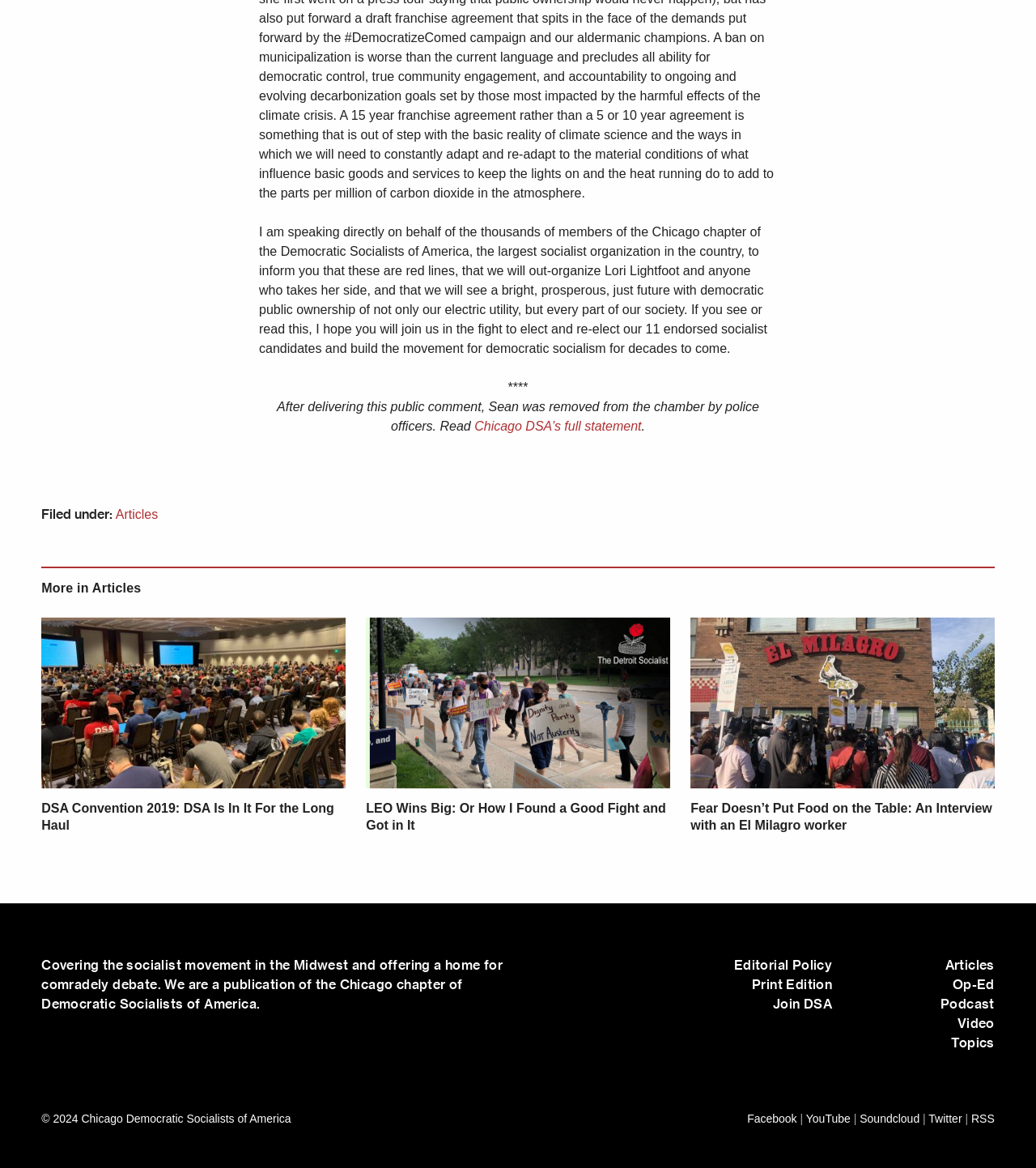Please determine the bounding box coordinates of the section I need to click to accomplish this instruction: "Check the editorial policy".

[0.708, 0.819, 0.803, 0.833]